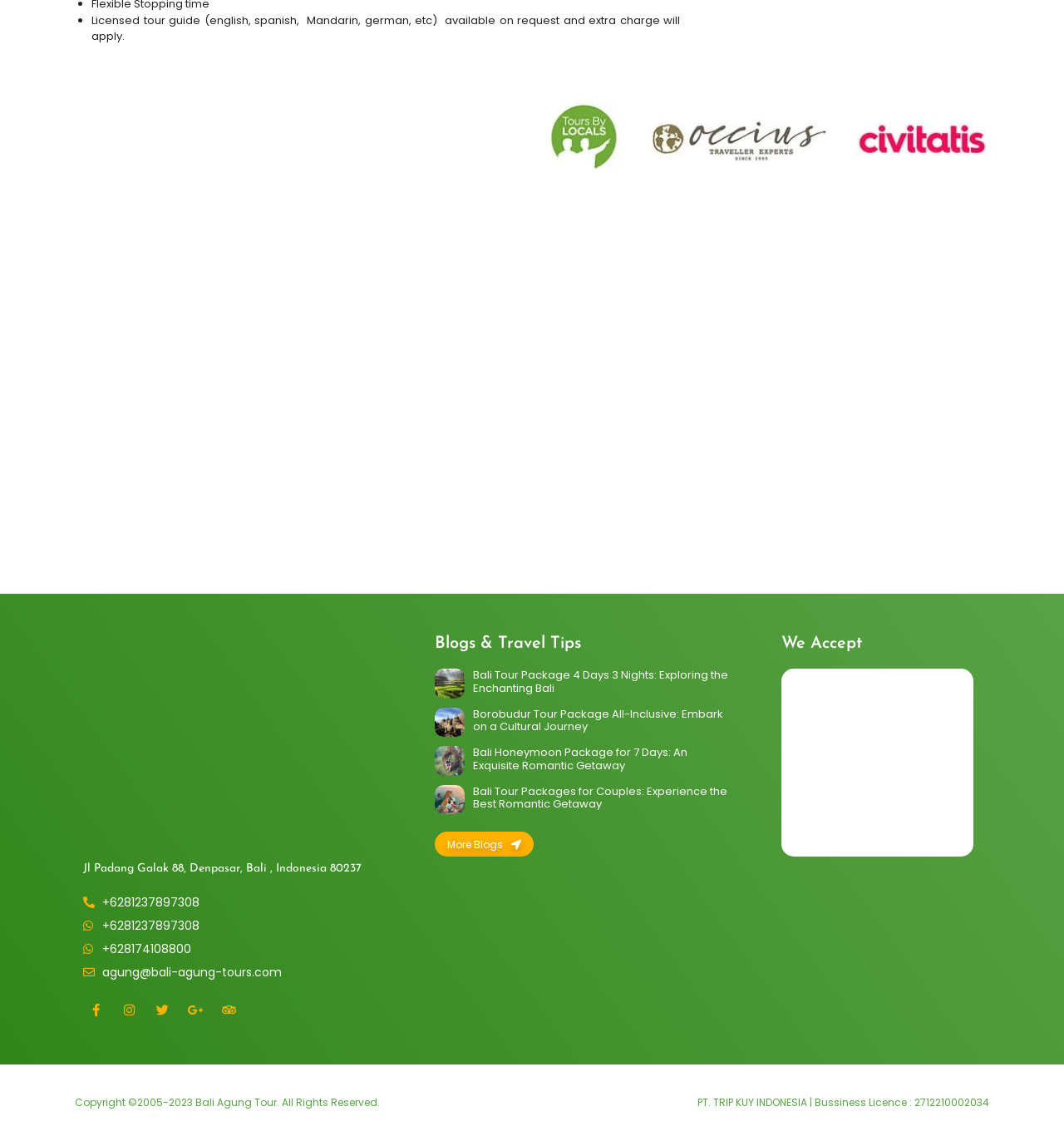Find the bounding box coordinates of the area that needs to be clicked in order to achieve the following instruction: "Click the More Blogs link". The coordinates should be specified as four float numbers between 0 and 1, i.e., [left, top, right, bottom].

[0.409, 0.729, 0.502, 0.751]